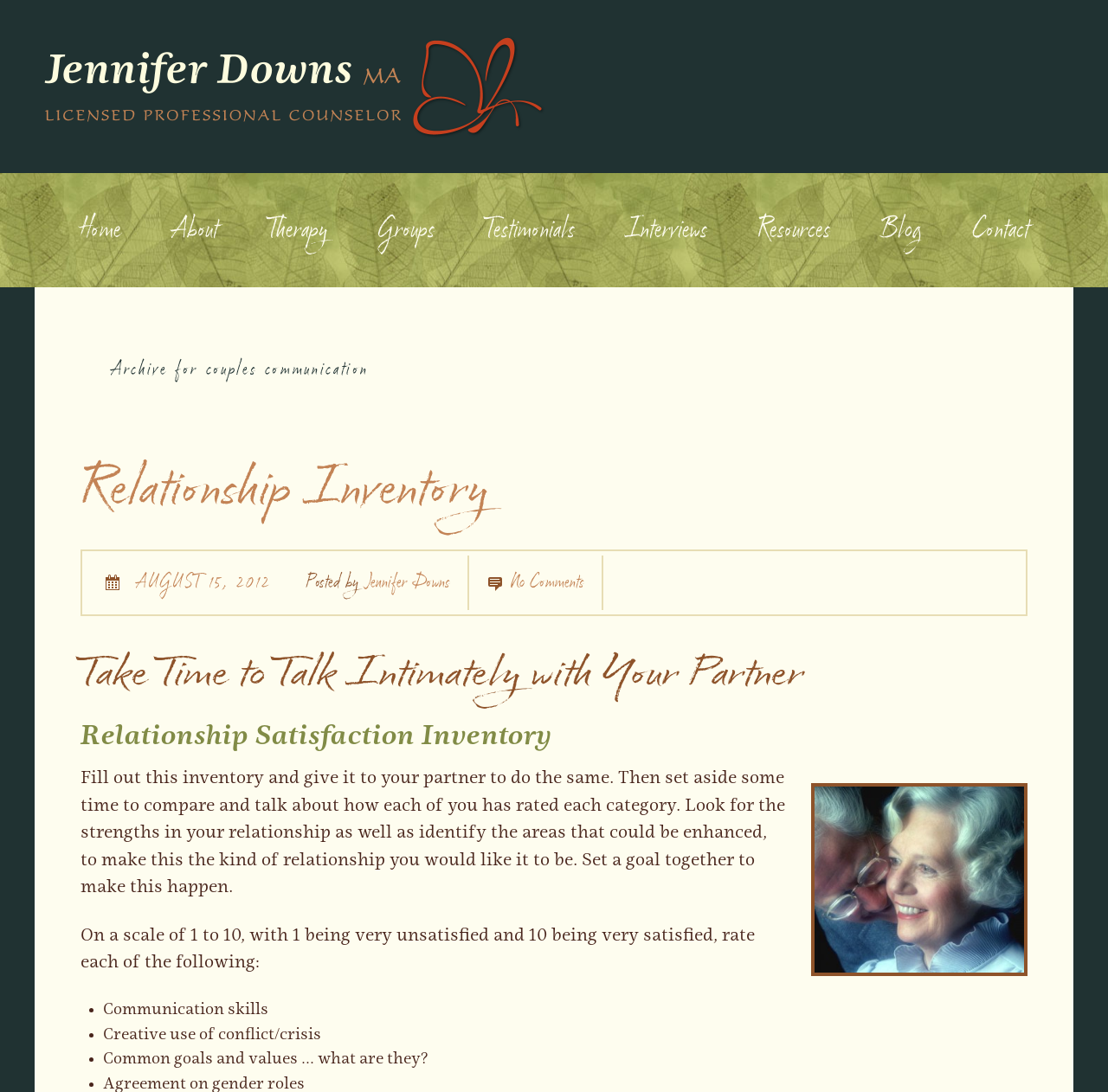Determine the bounding box coordinates of the clickable region to execute the instruction: "Click the Home link". The coordinates should be four float numbers between 0 and 1, denoted as [left, top, right, bottom].

[0.071, 0.196, 0.11, 0.226]